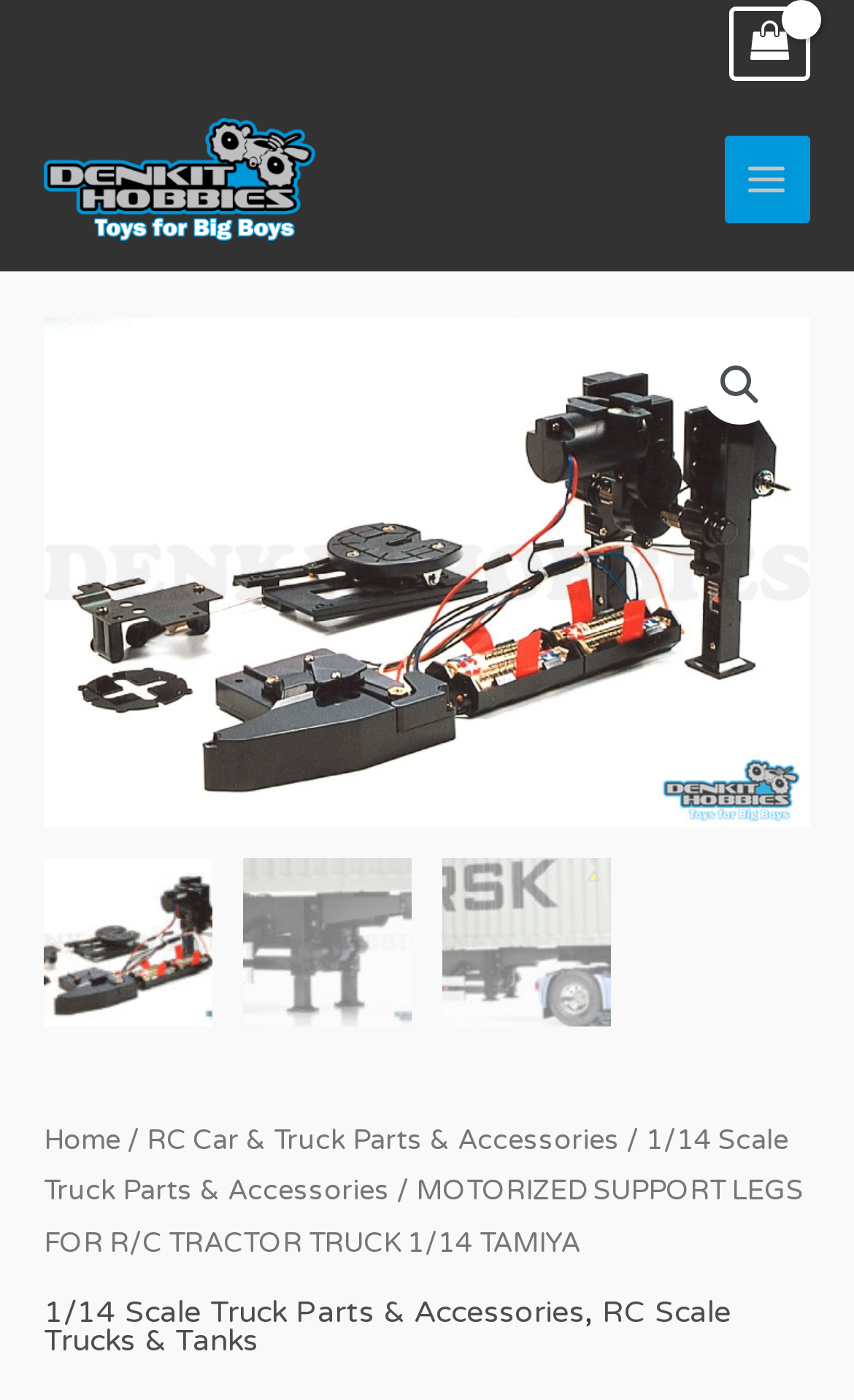Highlight the bounding box coordinates of the region I should click on to meet the following instruction: "View RC Car & Truck Parts & Accessories".

[0.172, 0.802, 0.726, 0.827]